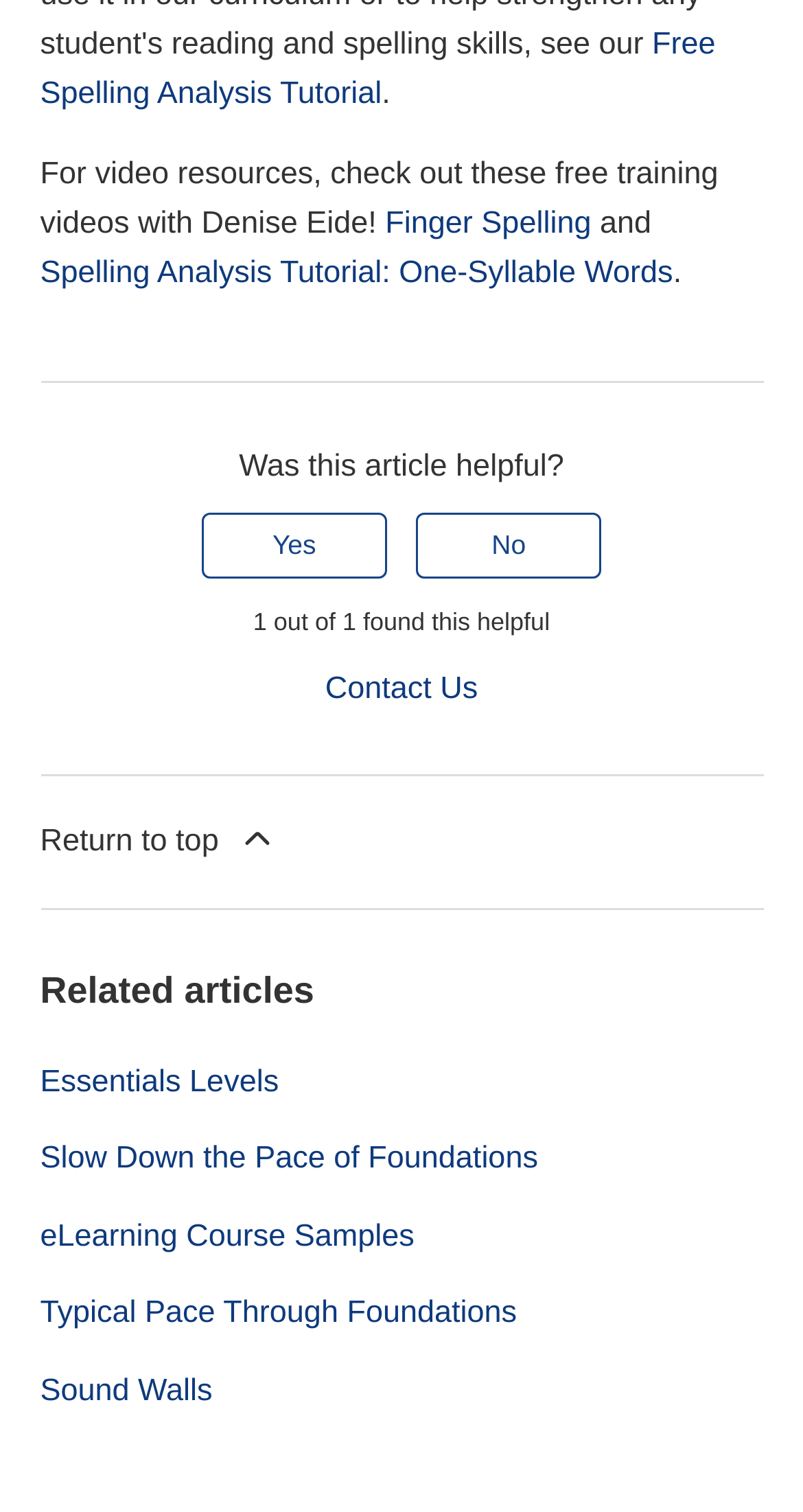Locate the bounding box coordinates of the area where you should click to accomplish the instruction: "Click on the 'Free Spelling Analysis Tutorial' link".

[0.05, 0.018, 0.891, 0.074]